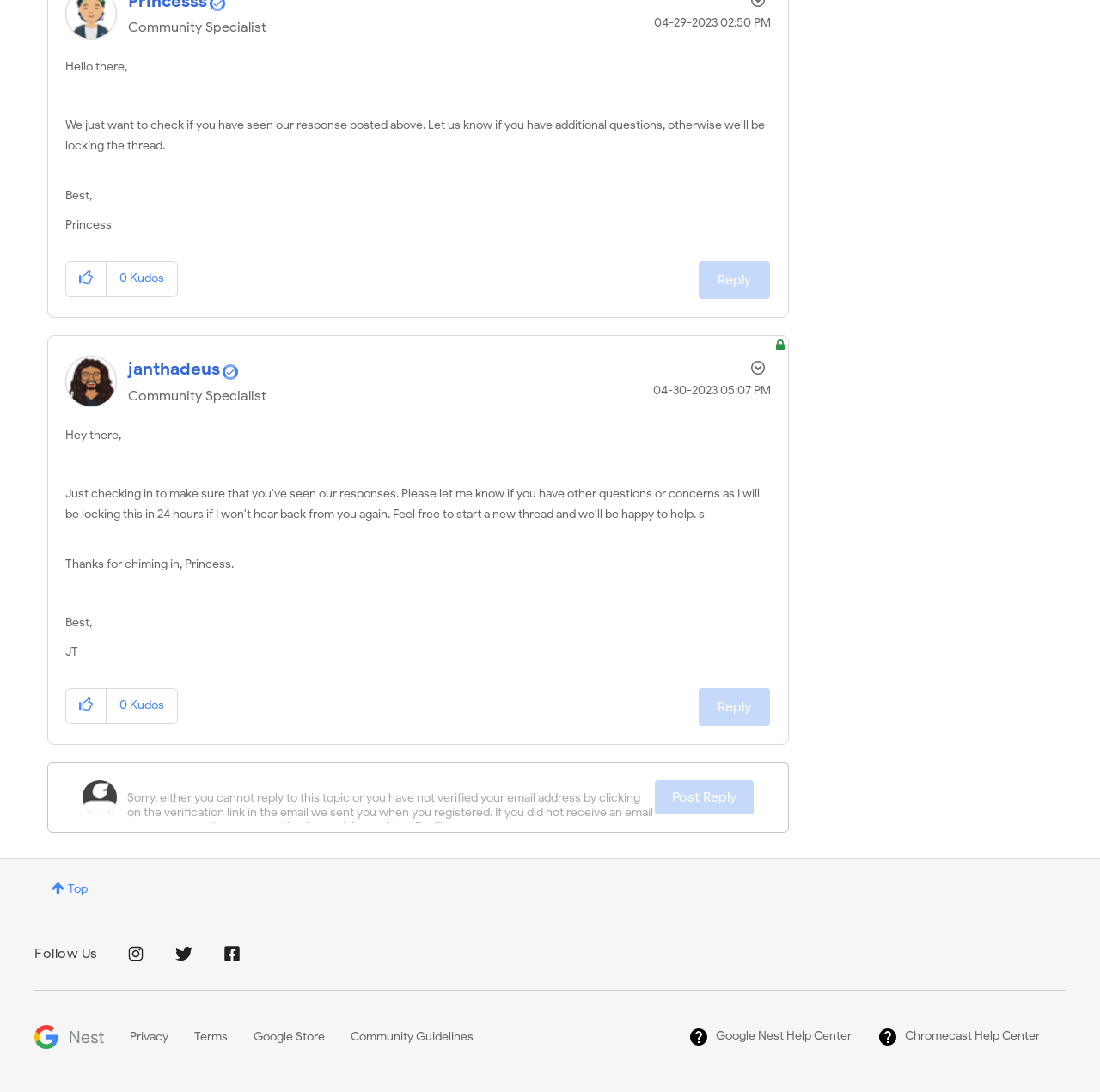How many kudos does the first comment have?
Using the visual information, respond with a single word or phrase.

0